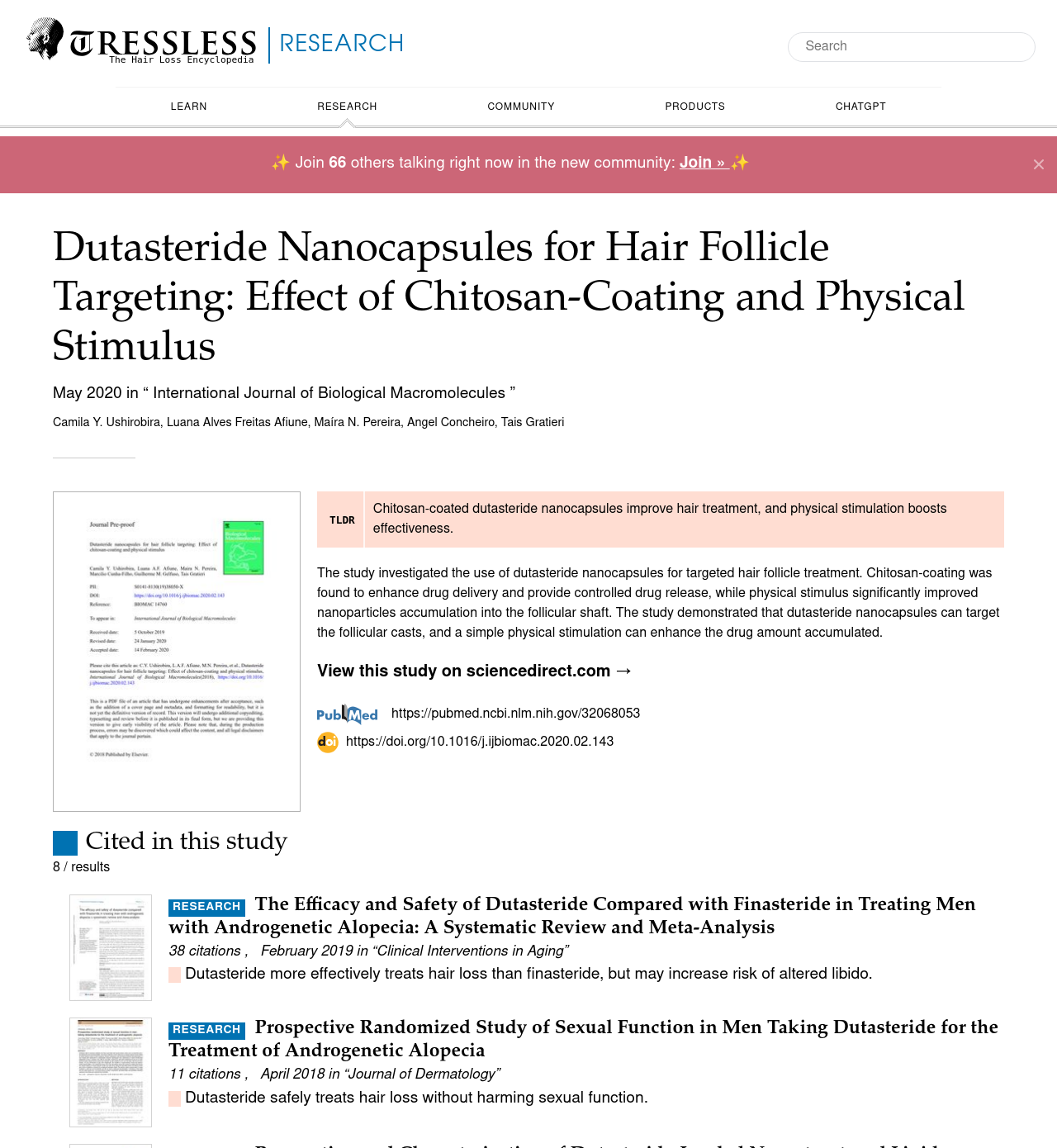Identify the bounding box coordinates for the element you need to click to achieve the following task: "Check the study about Sexual Function in Men Taking Dutasteride". The coordinates must be four float values ranging from 0 to 1, formatted as [left, top, right, bottom].

[0.159, 0.888, 0.944, 0.925]